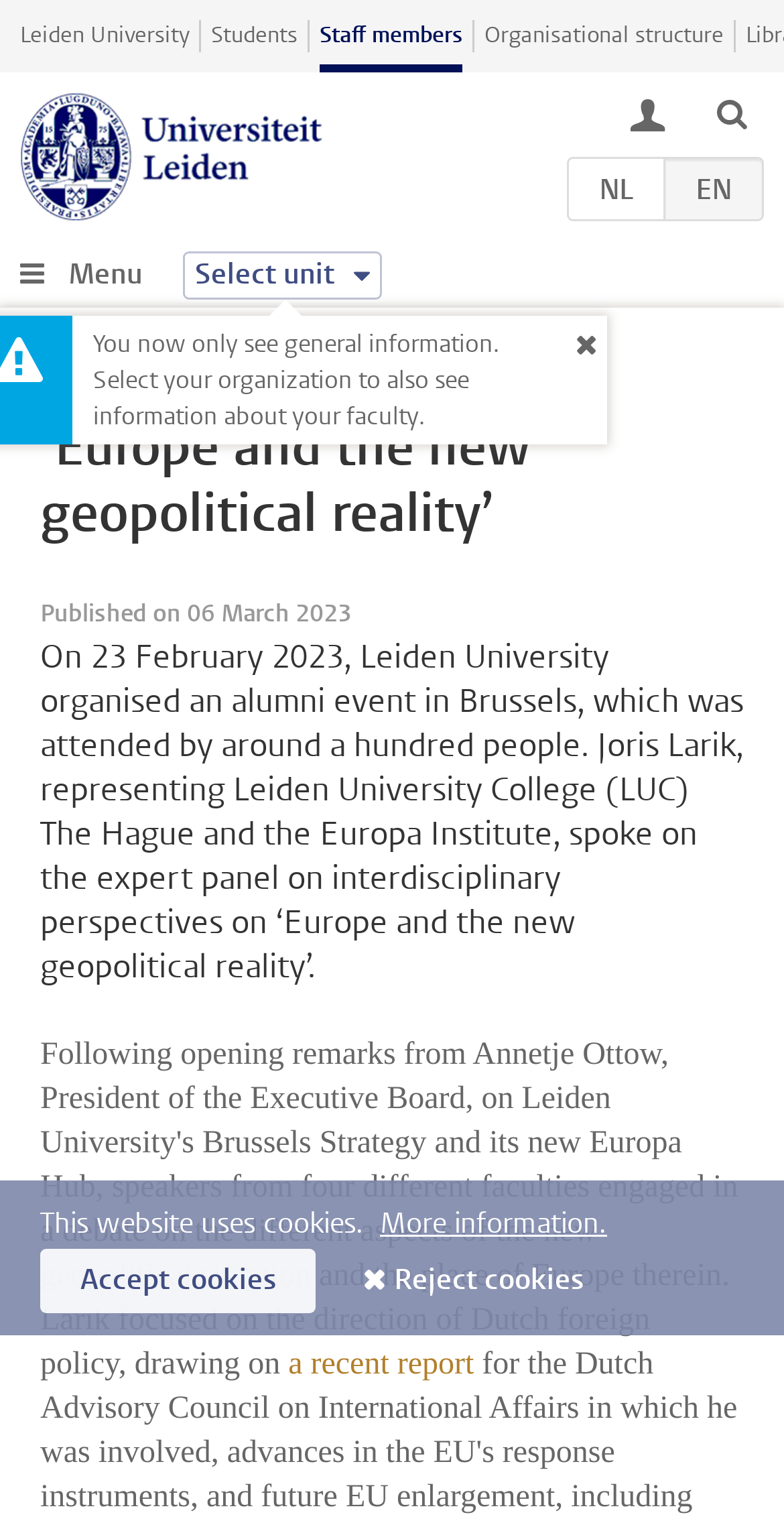Provide the bounding box coordinates for the UI element that is described as: "Students".

[0.269, 0.013, 0.379, 0.034]